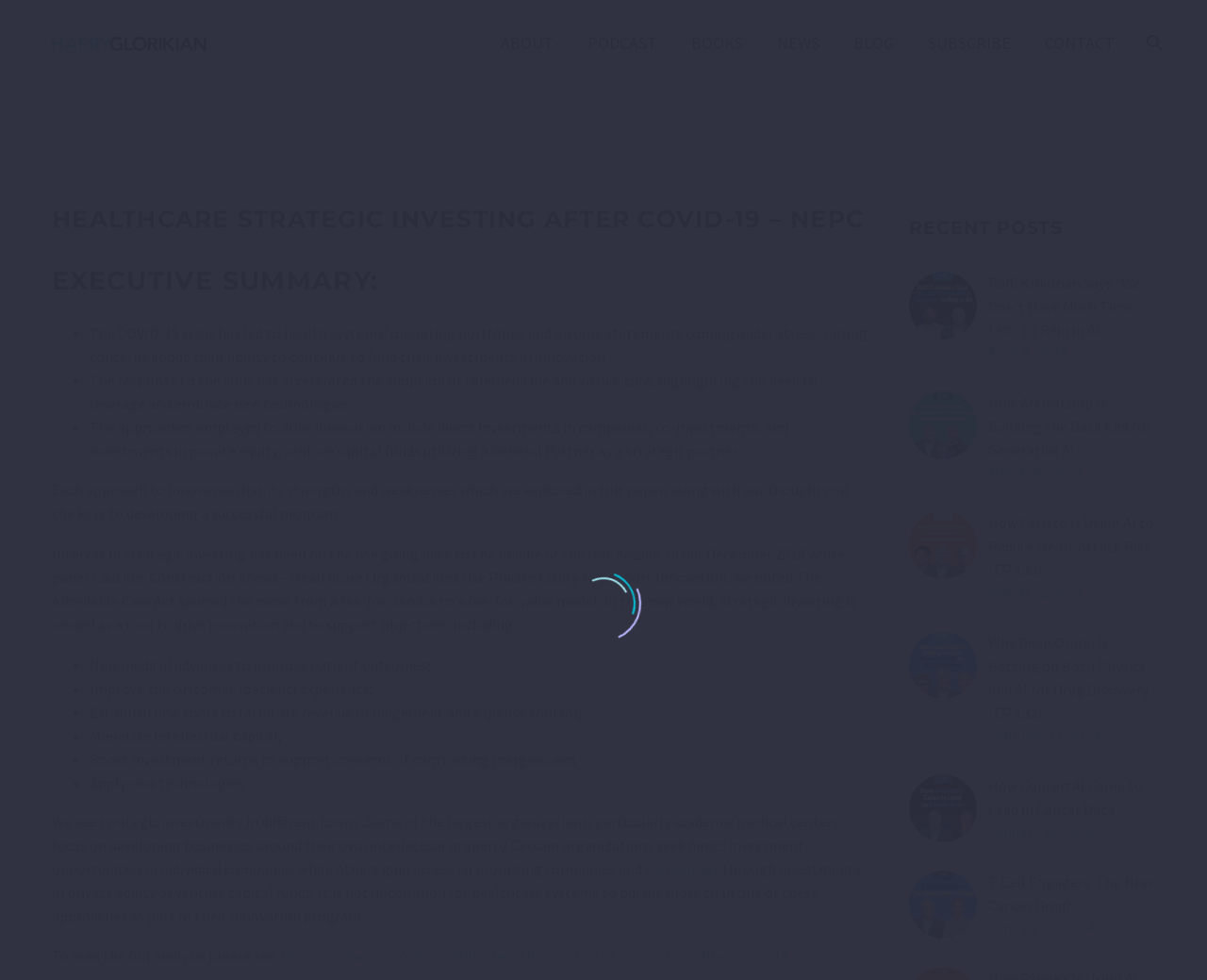Highlight the bounding box coordinates of the element you need to click to perform the following instruction: "Go to NEWS."

[0.632, 0.032, 0.691, 0.057]